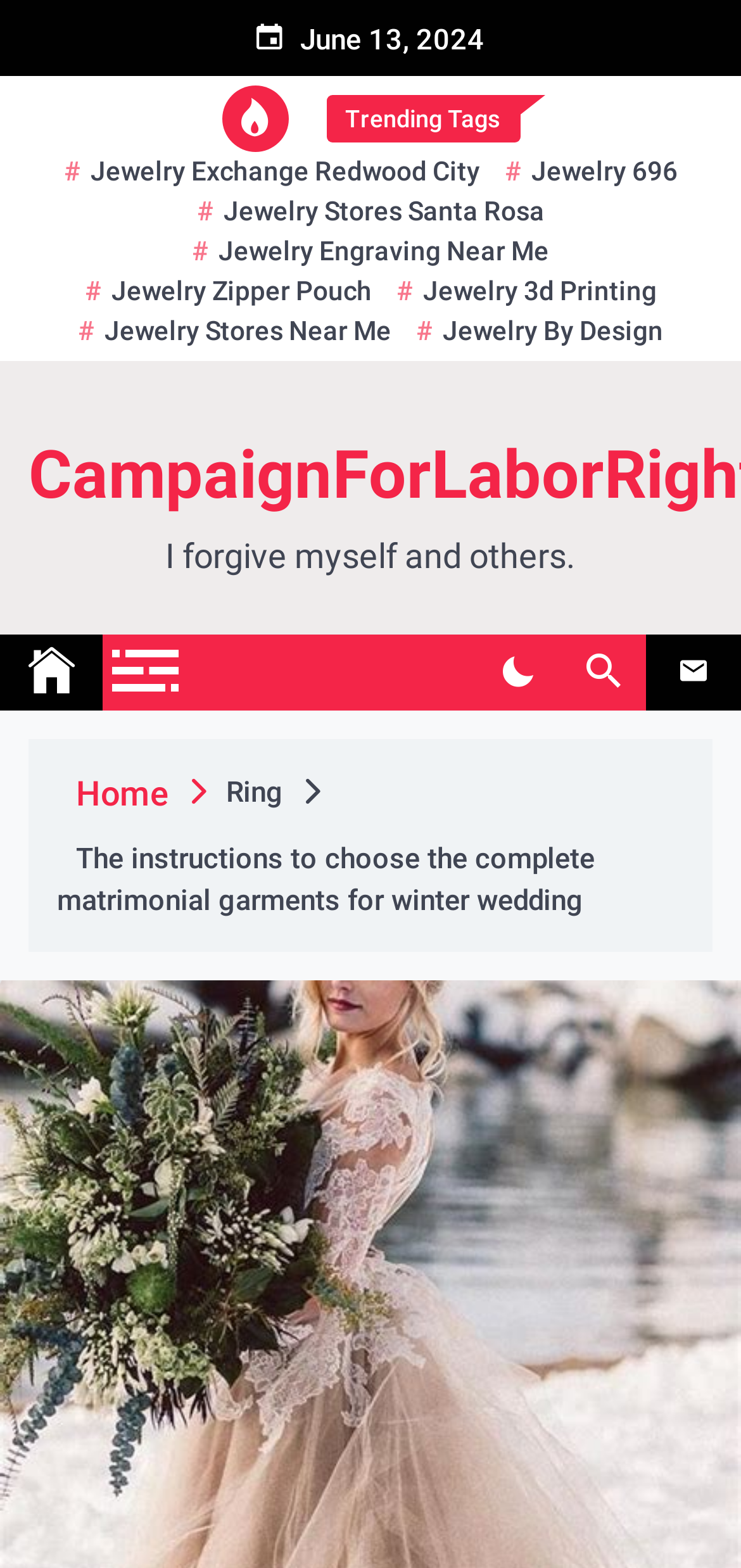What is the text displayed below the trending tags section?
Refer to the image and give a detailed answer to the query.

The text 'I forgive myself and others.' is displayed below the trending tags section, in a static text element with coordinates [0.223, 0.342, 0.777, 0.367].